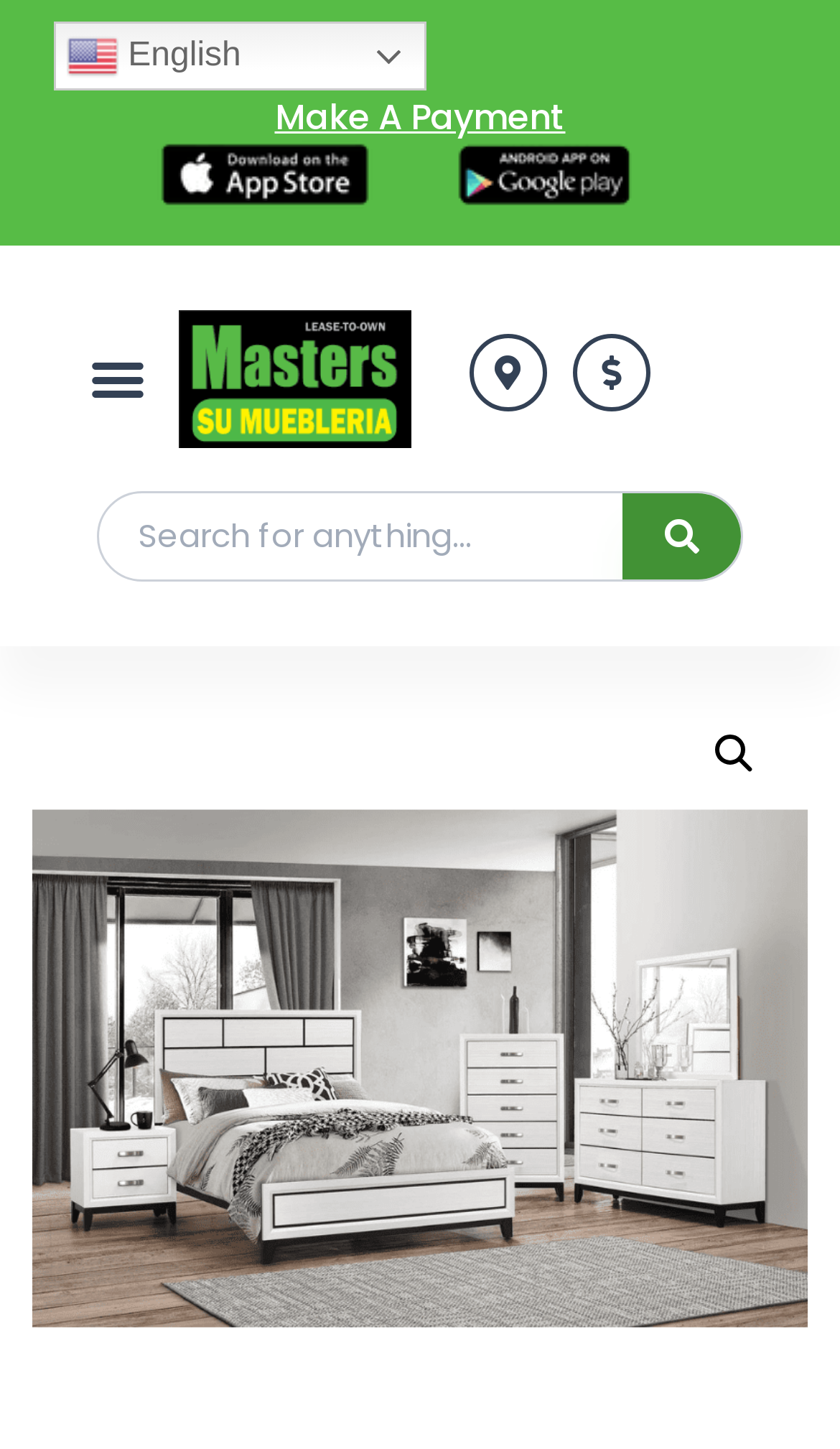What is the function of the search box?
Use the information from the image to give a detailed answer to the question.

I determined the function of the search box by looking at its child elements, a searchbox with the text 'Search' and a button with the text 'Search', which indicates that it is used to search for something.